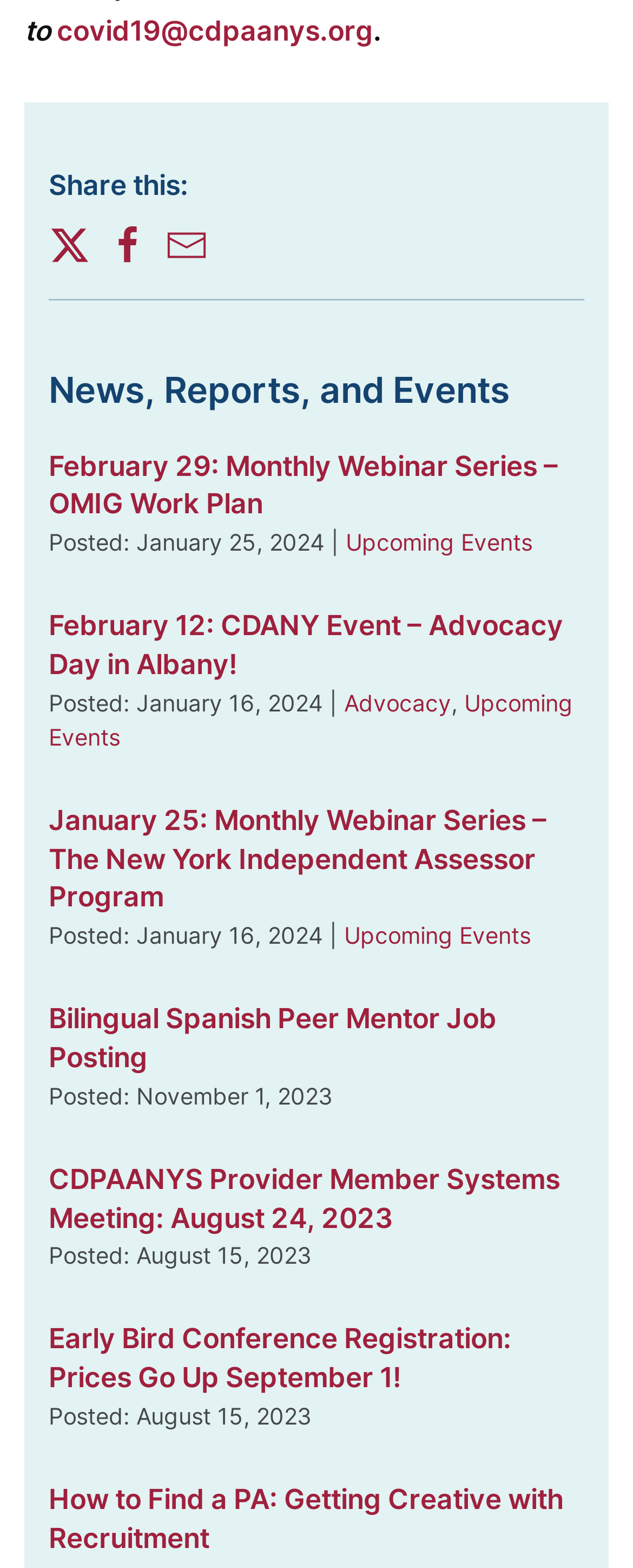What is the title of the first news report? Examine the screenshot and reply using just one word or a brief phrase.

February 29: Monthly Webinar Series – OMIG Work Plan